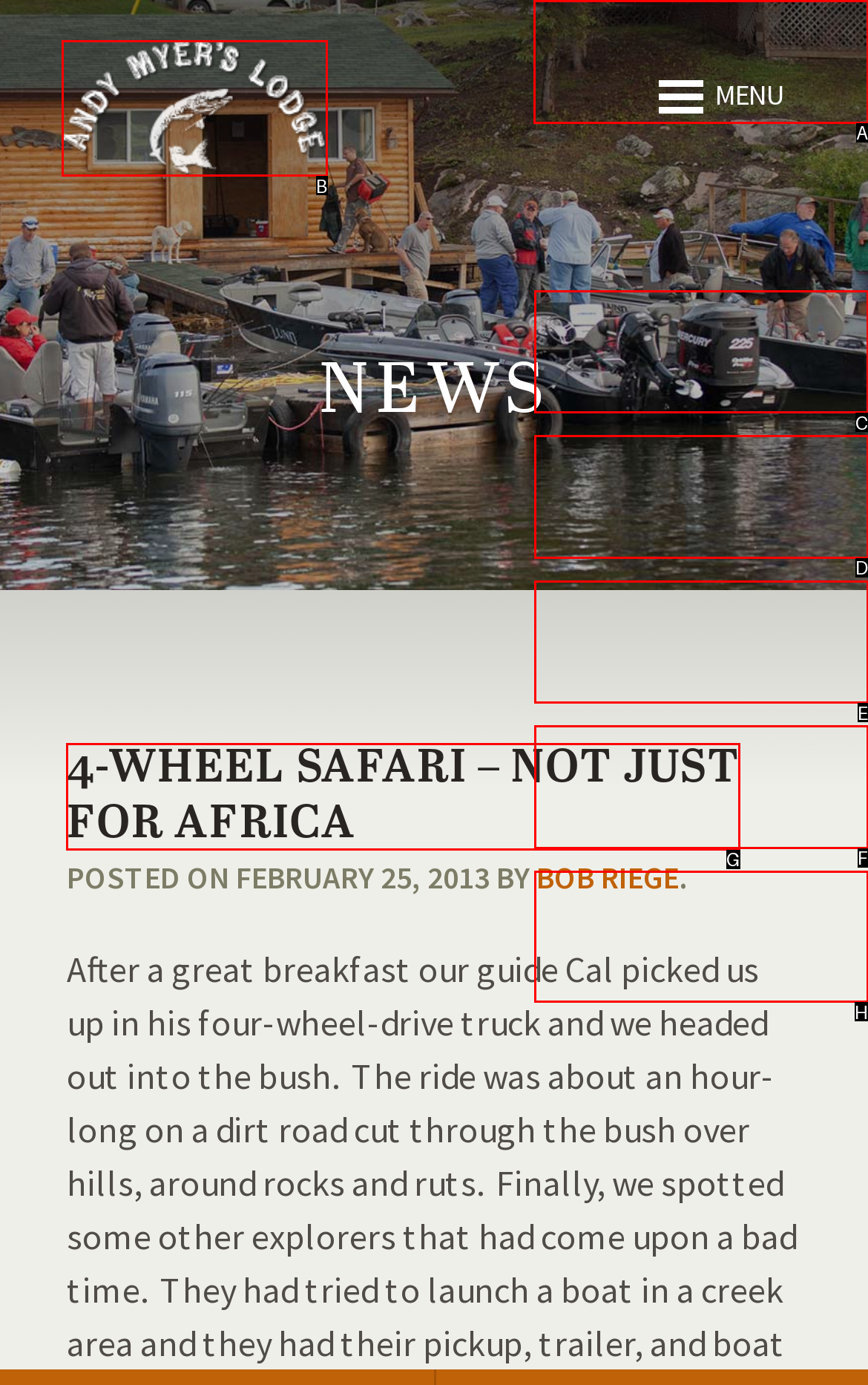Tell me which letter corresponds to the UI element that should be clicked to fulfill this instruction: go to about page
Answer using the letter of the chosen option directly.

A